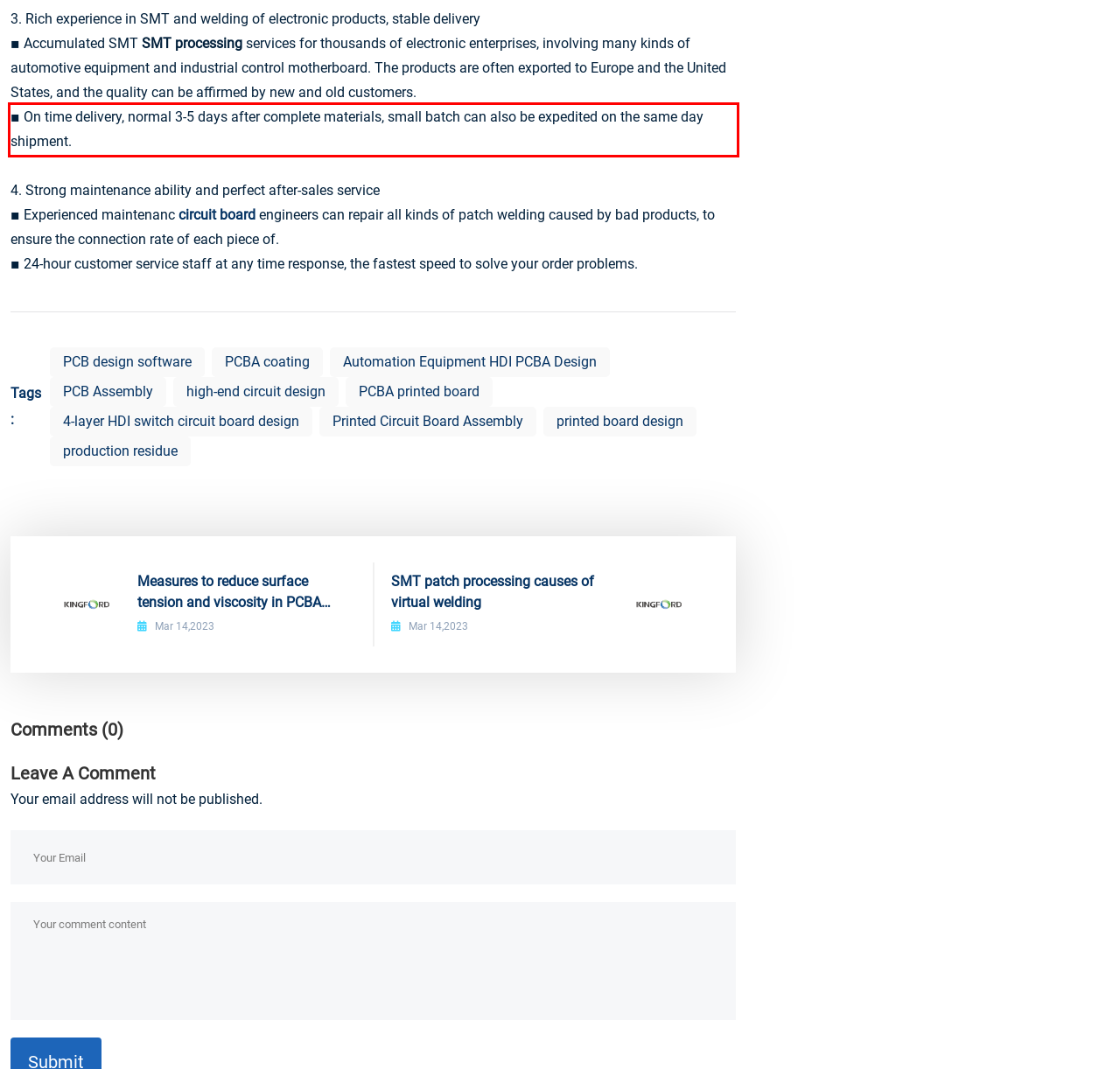Perform OCR on the text inside the red-bordered box in the provided screenshot and output the content.

▪ On time delivery, normal 3-5 days after complete materials, small batch can also be expedited on the same day shipment.